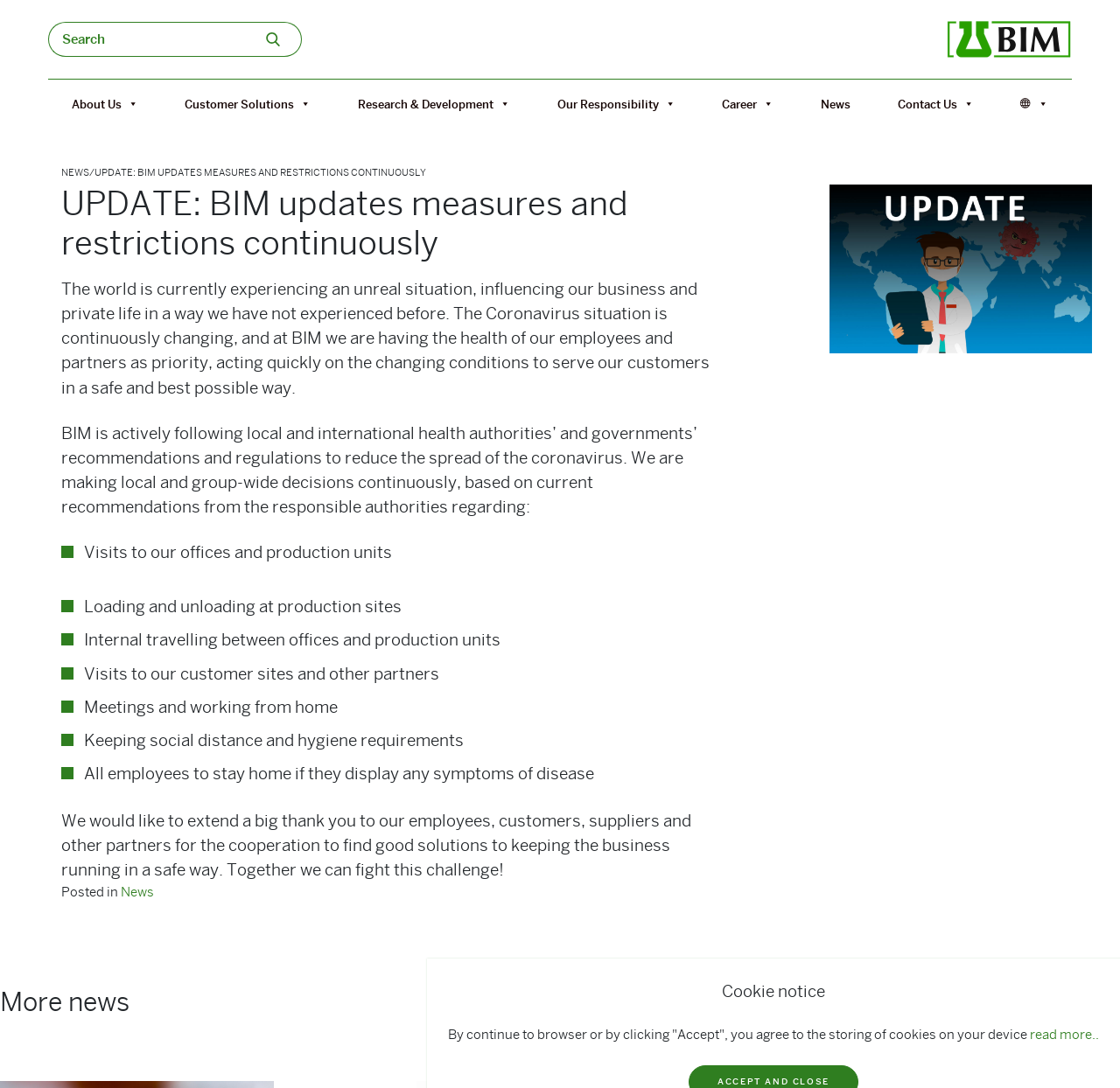Please determine the bounding box coordinates for the element that should be clicked to follow these instructions: "Visit the About Us page".

[0.064, 0.076, 0.123, 0.116]